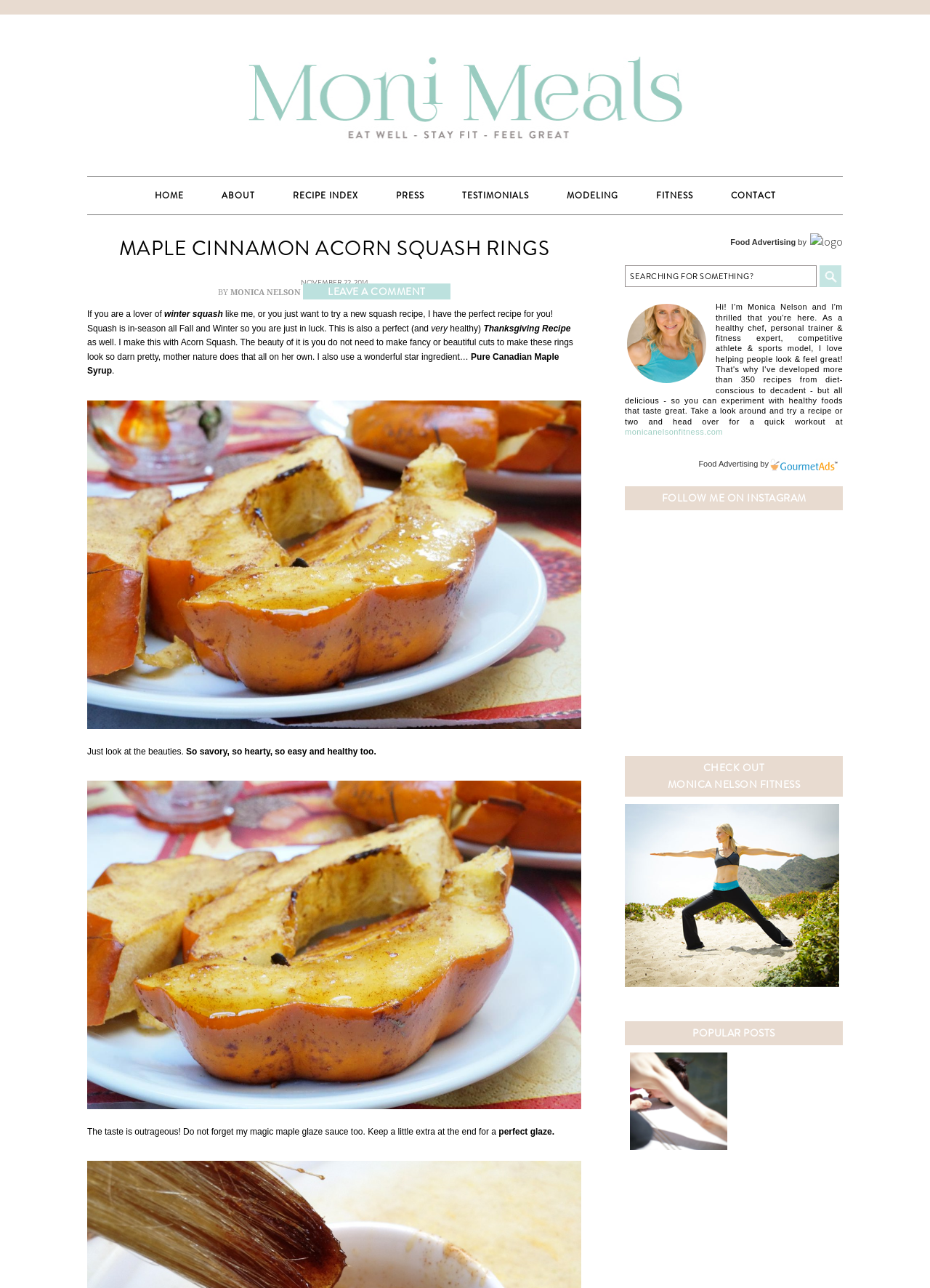Please find the bounding box coordinates of the element that must be clicked to perform the given instruction: "View the 'Working Out A Healthy Attitude Towards Exercise' post". The coordinates should be four float numbers from 0 to 1, i.e., [left, top, right, bottom].

[0.677, 0.817, 0.782, 0.893]